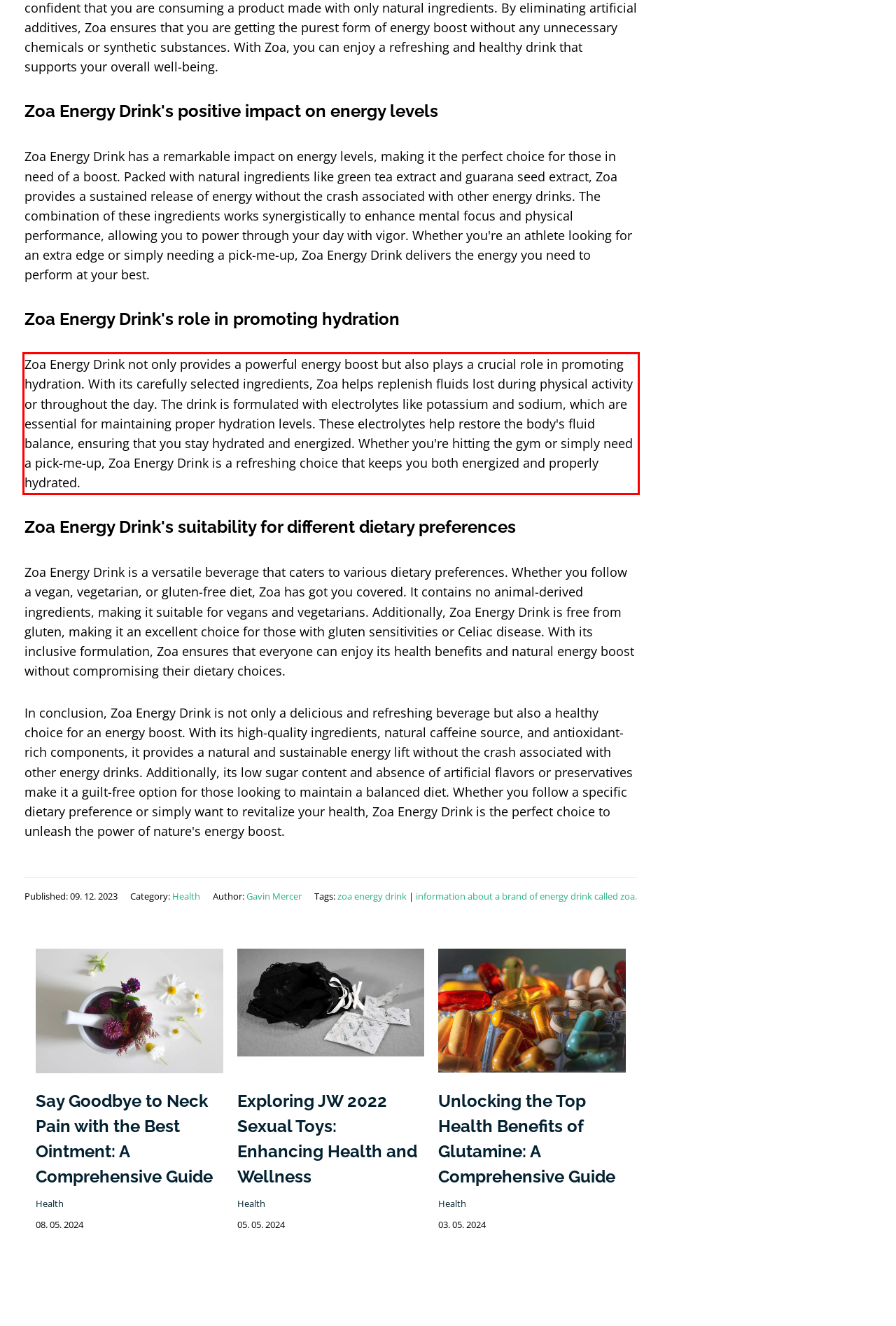You have a screenshot of a webpage, and there is a red bounding box around a UI element. Utilize OCR to extract the text within this red bounding box.

Zoa Energy Drink not only provides a powerful energy boost but also plays a crucial role in promoting hydration. With its carefully selected ingredients, Zoa helps replenish fluids lost during physical activity or throughout the day. The drink is formulated with electrolytes like potassium and sodium, which are essential for maintaining proper hydration levels. These electrolytes help restore the body's fluid balance, ensuring that you stay hydrated and energized. Whether you're hitting the gym or simply need a pick-me-up, Zoa Energy Drink is a refreshing choice that keeps you both energized and properly hydrated.